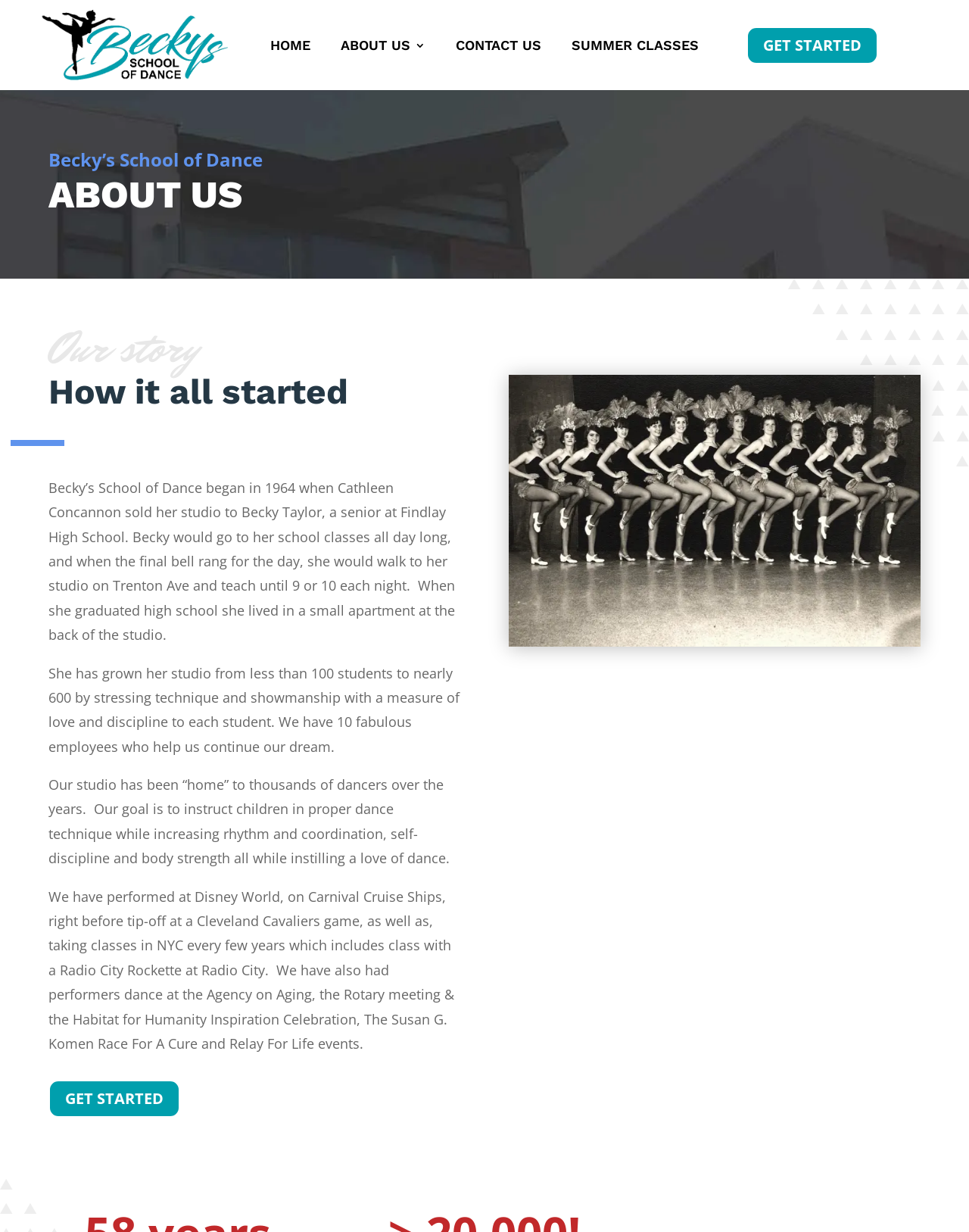Utilize the information from the image to answer the question in detail:
What is the name of the dance school?

I found the answer by looking at the StaticText element with the text 'Becky’s School of Dance' which is located at the top of the webpage.